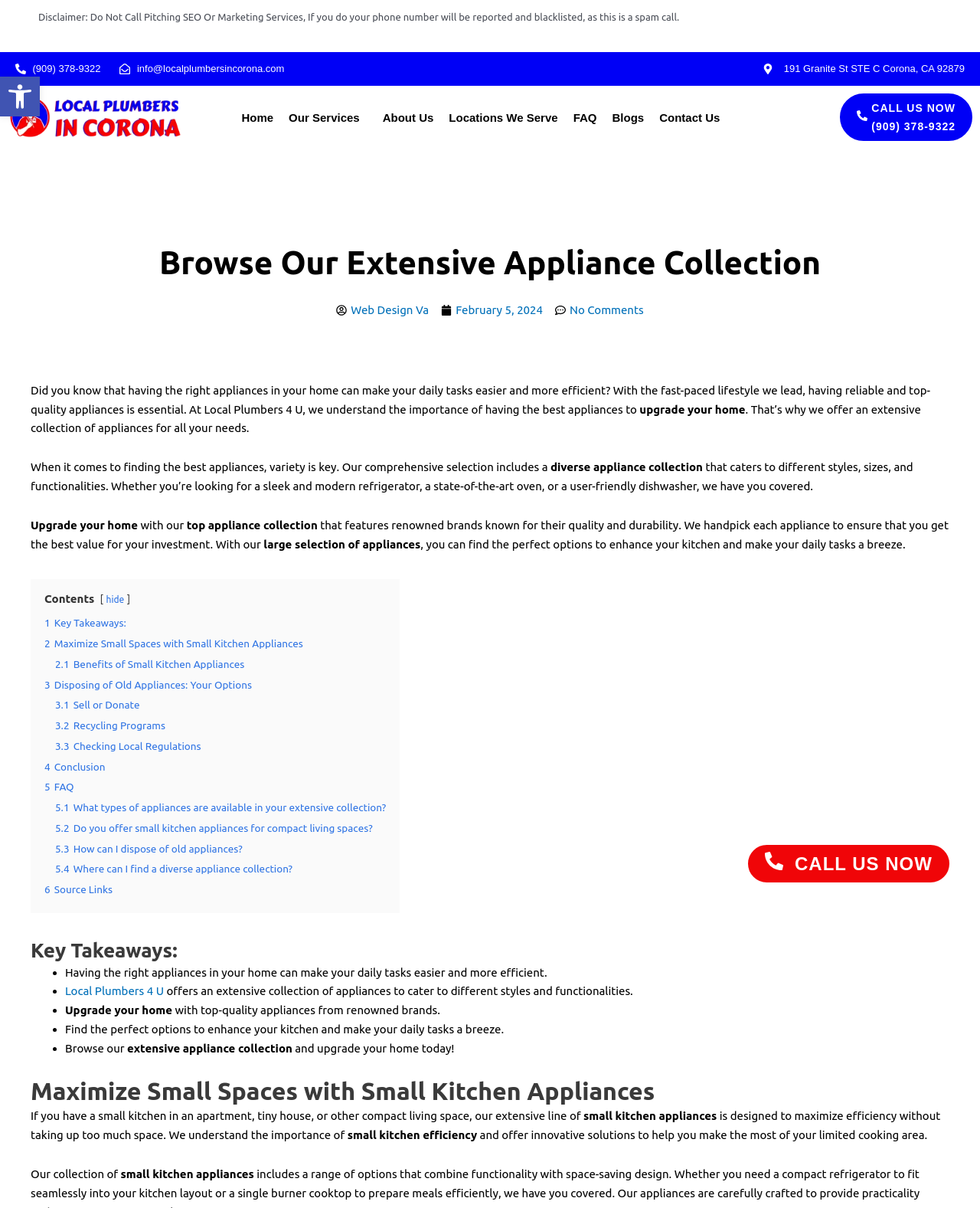Please locate the bounding box coordinates of the region I need to click to follow this instruction: "Check the FAQ".

[0.577, 0.09, 0.617, 0.104]